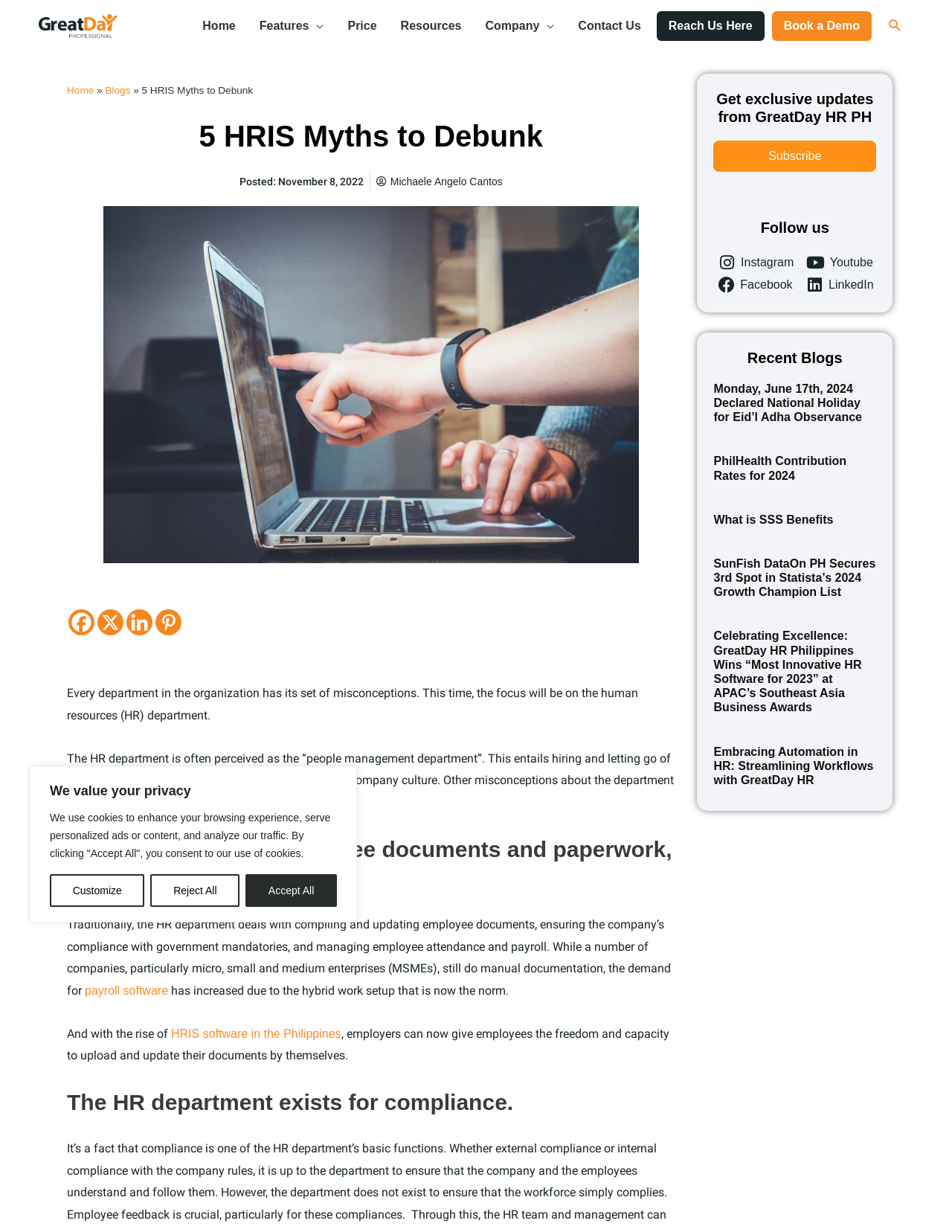Provide a thorough and detailed response to the question by examining the image: 
How many recent blogs are listed on this webpage?

At the bottom of the webpage, there is a section titled 'Recent Blogs' which lists five recent blog posts with their titles and links to the full articles.